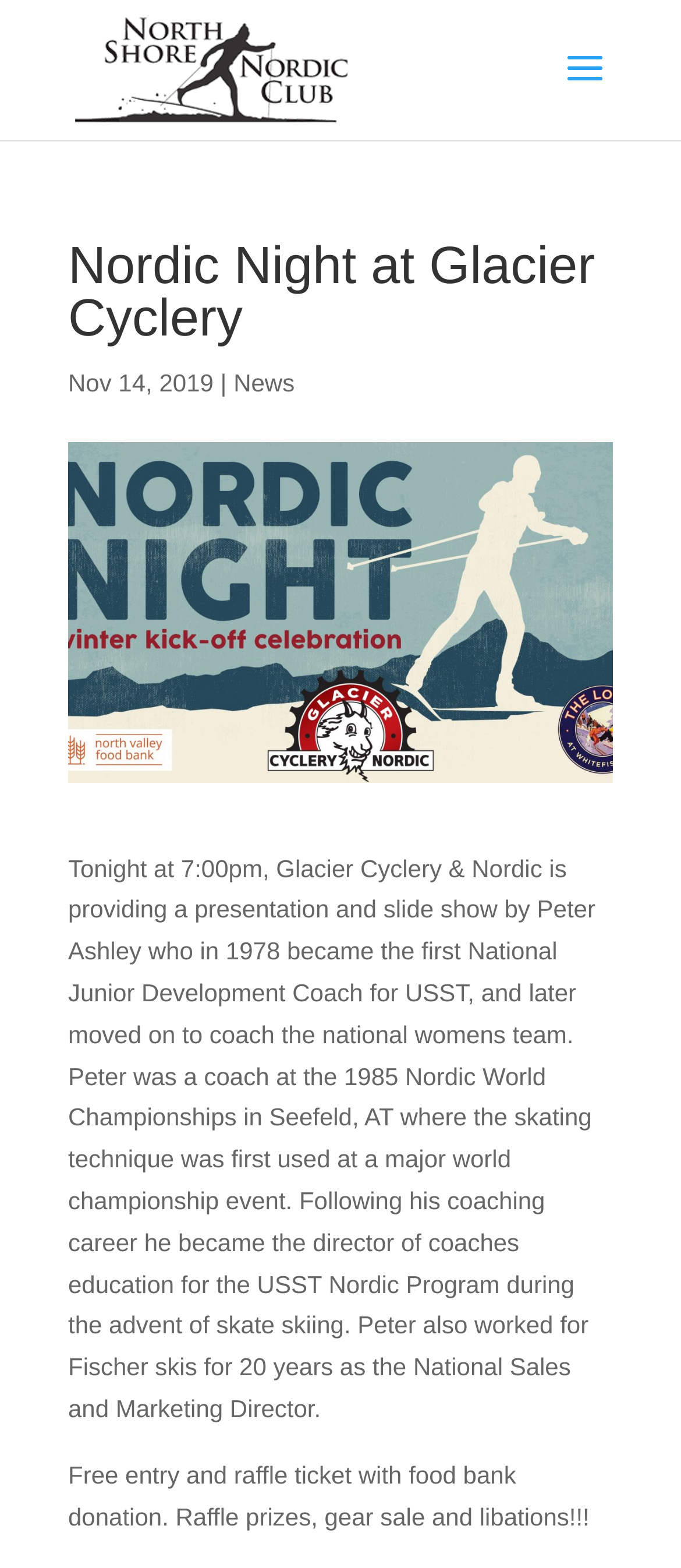What is the date of the event?
Identify the answer in the screenshot and reply with a single word or phrase.

Nov 14, 2019